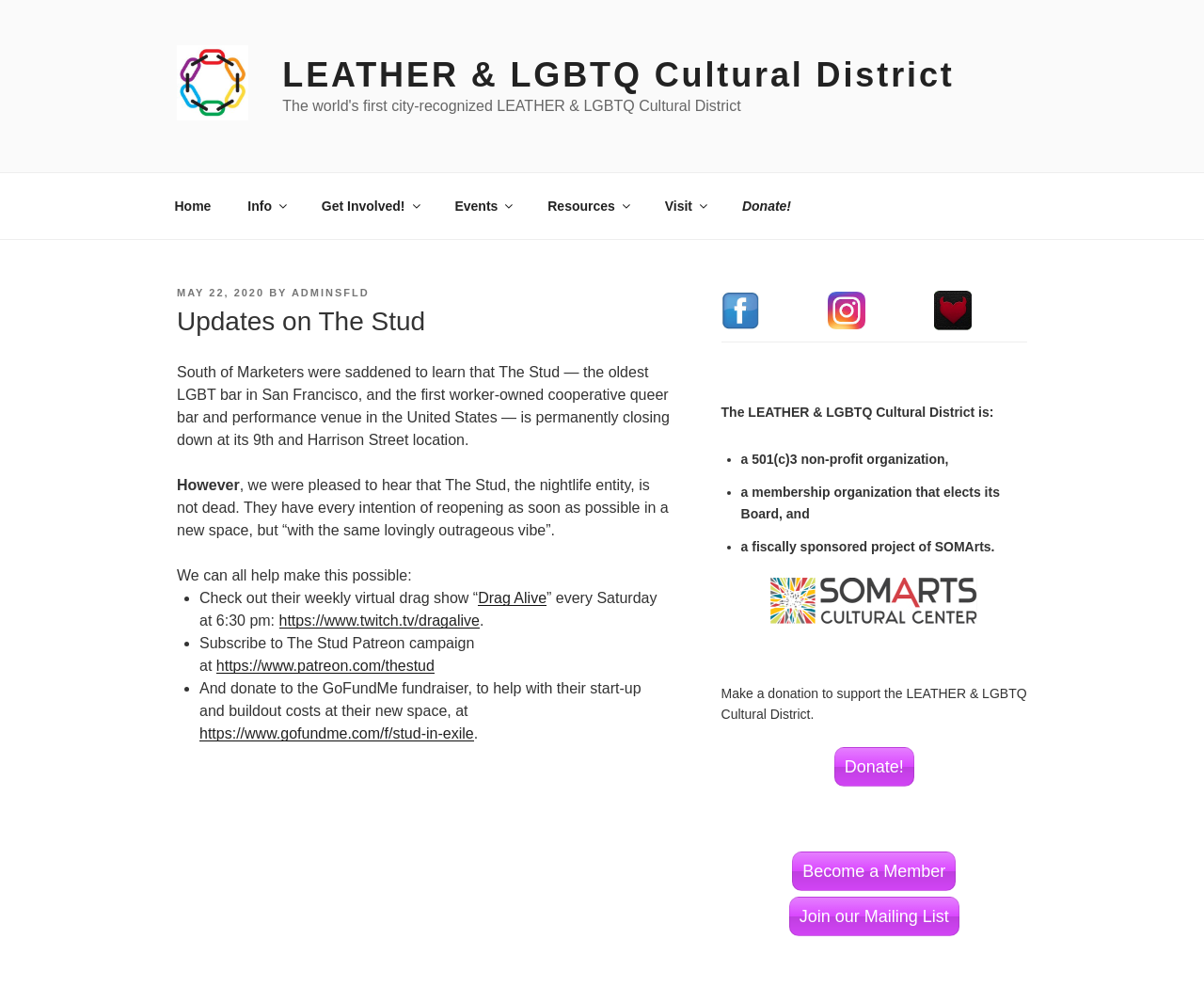Please analyze the image and provide a thorough answer to the question:
How can I get involved with the LEATHER & LGBTQ Cultural District?

I found this answer by reading the section on the webpage that provides links to get involved with the LEATHER & LGBTQ Cultural District, which includes becoming a member, donating, and joining the mailing list.